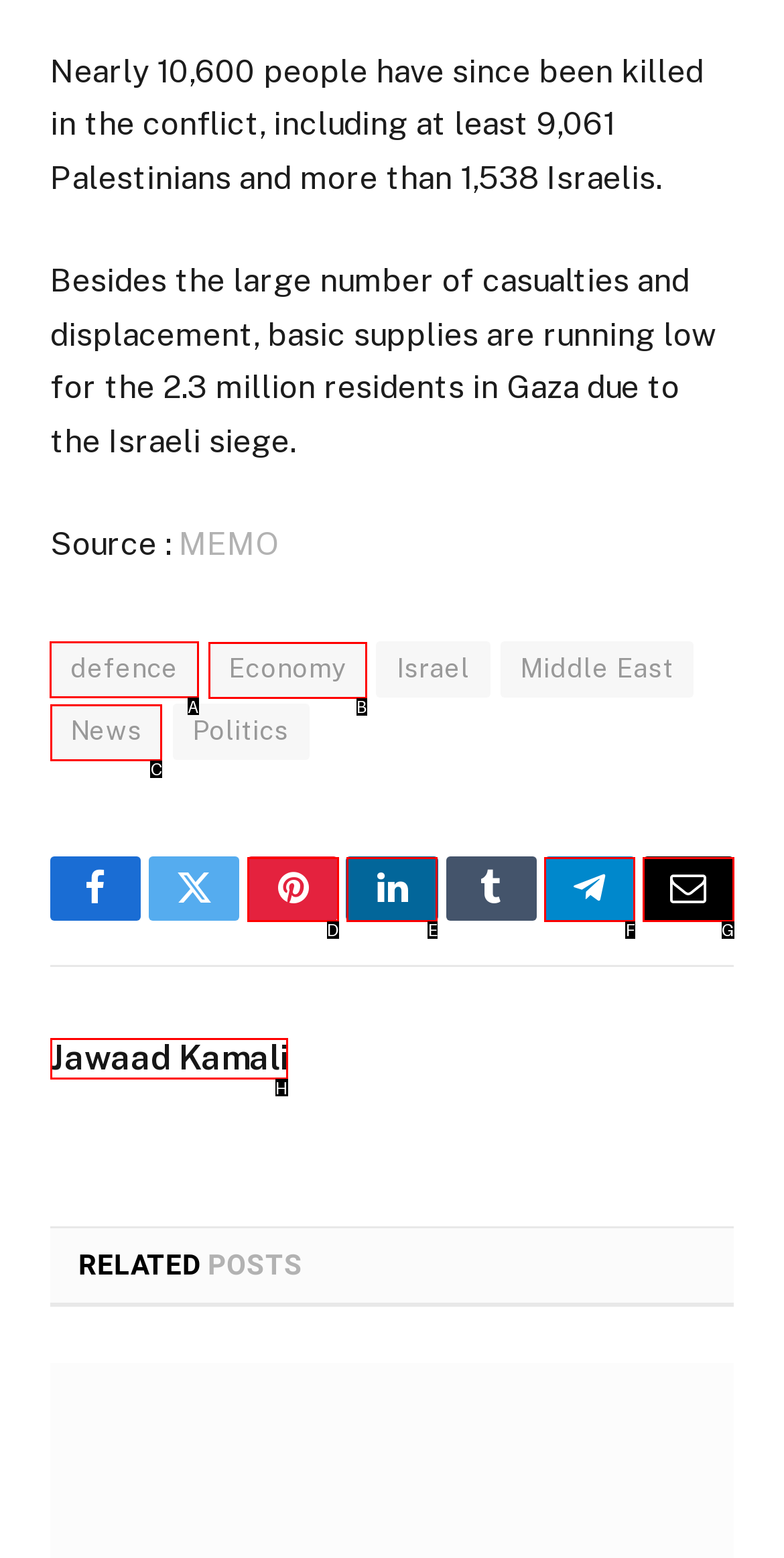Select the option I need to click to accomplish this task: Read more about defence
Provide the letter of the selected choice from the given options.

A